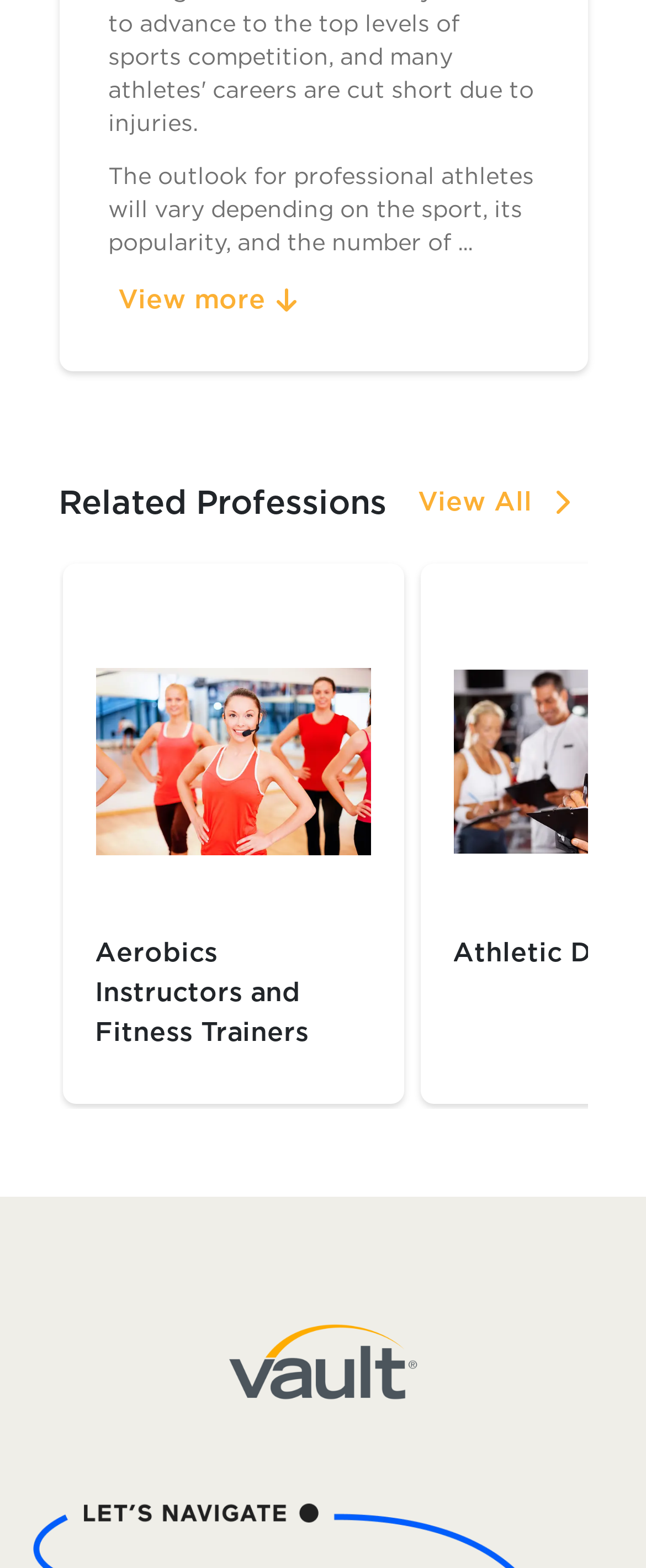Respond to the following query with just one word or a short phrase: 
Is there a logo on the webpage?

Yes